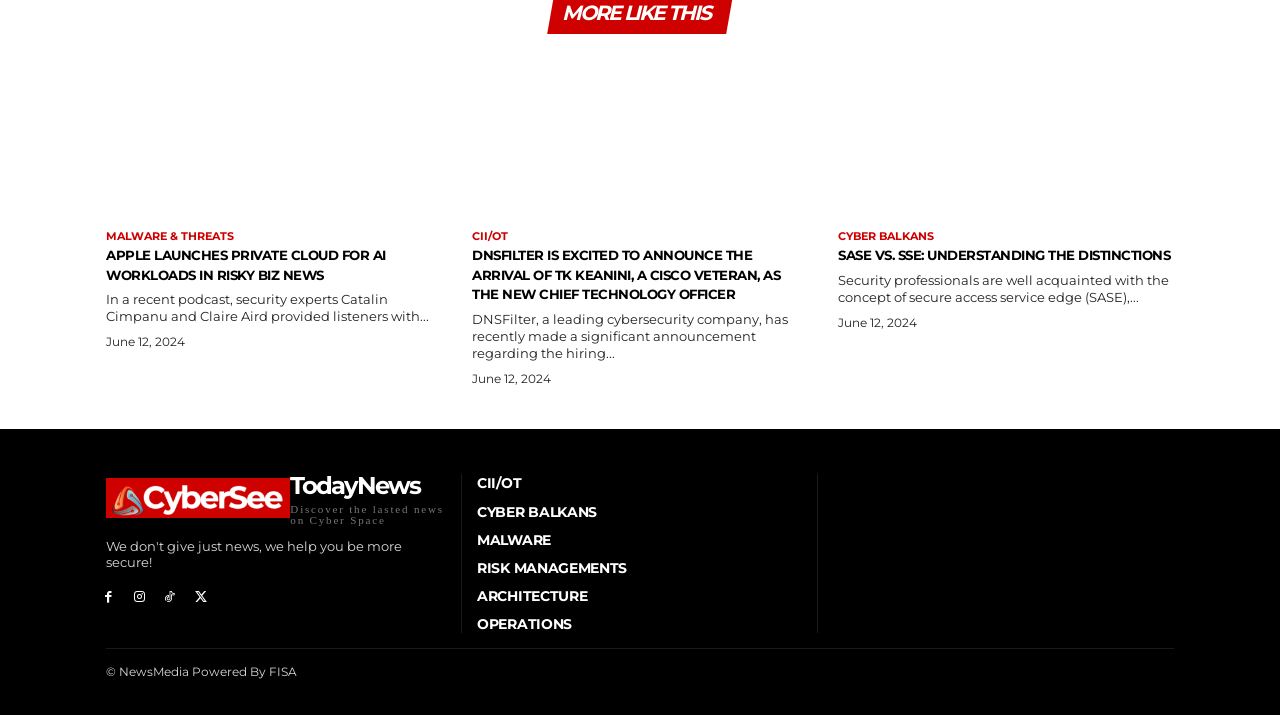What is the logo of the news website?
Provide a fully detailed and comprehensive answer to the question.

I can see an image element on the webpage with the description 'Logo'. This image is likely the logo of the news website, which is displayed at the top of the page.